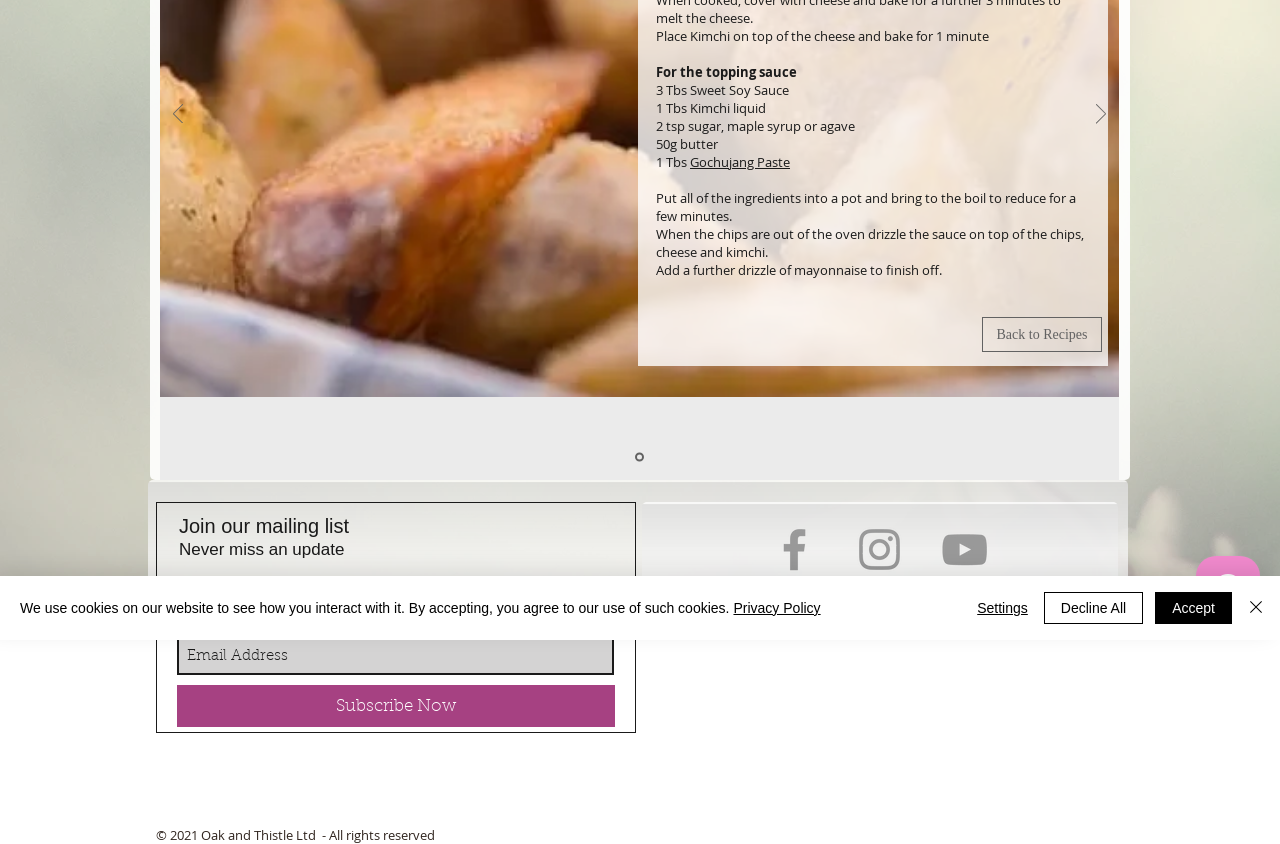Find the UI element described as: "aria-label="Email Address" name="email" placeholder="Email Address"" and predict its bounding box coordinates. Ensure the coordinates are four float numbers between 0 and 1, [left, top, right, bottom].

[0.138, 0.756, 0.48, 0.8]